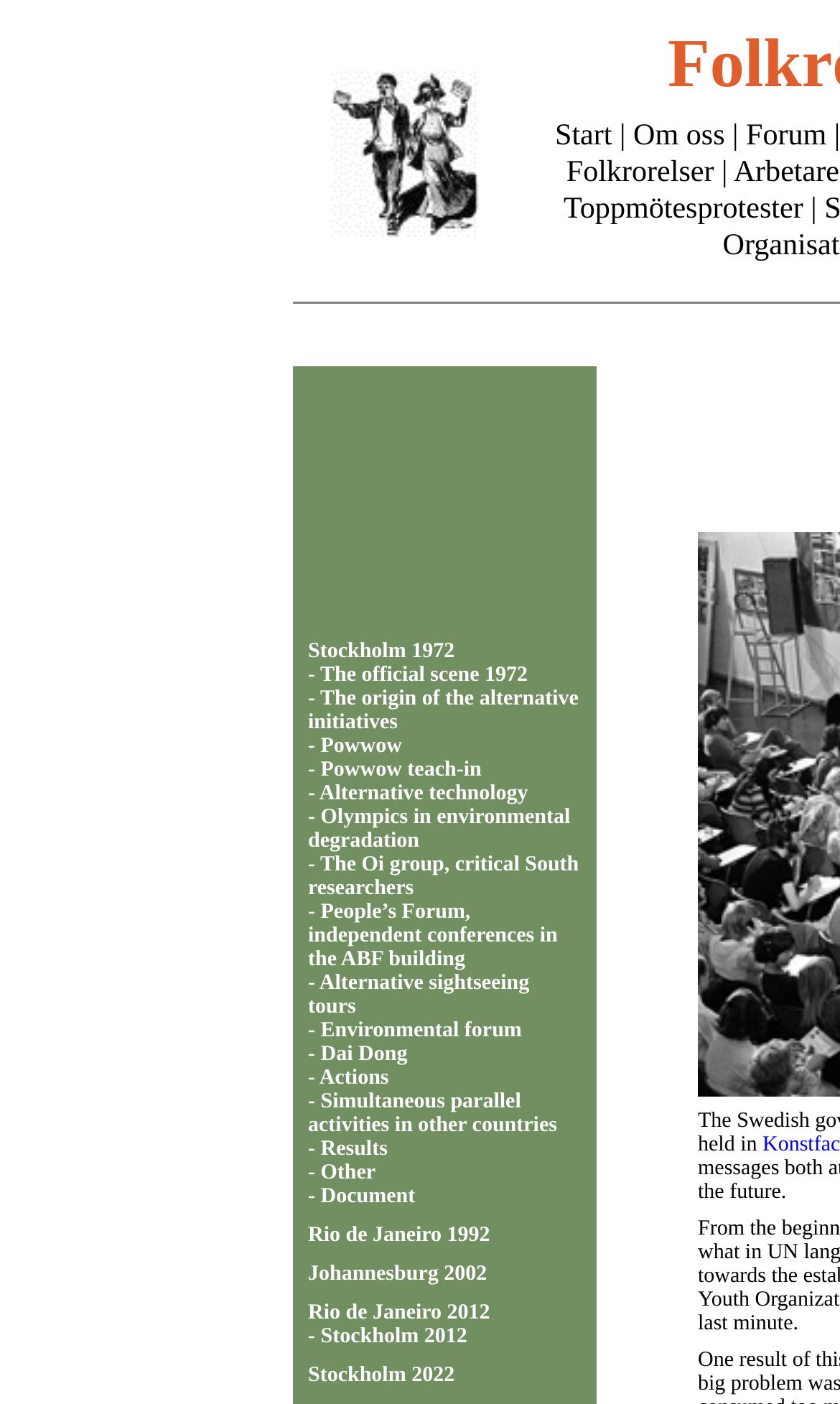What is the last conference mentioned?
Using the image, provide a concise answer in one word or a short phrase.

Stockholm 2022